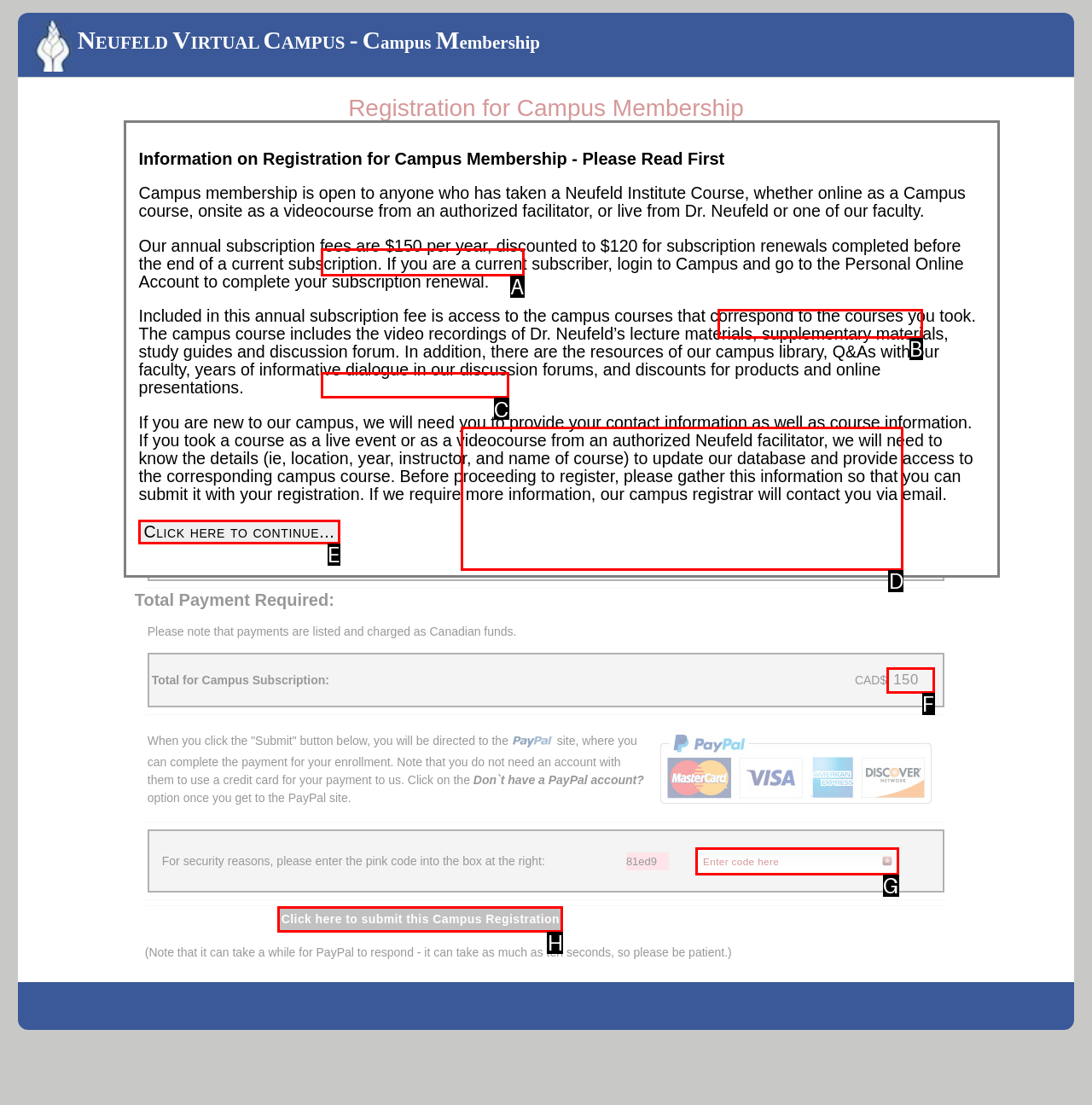Determine which option should be clicked to carry out this task: Click here to continue...
State the letter of the correct choice from the provided options.

E